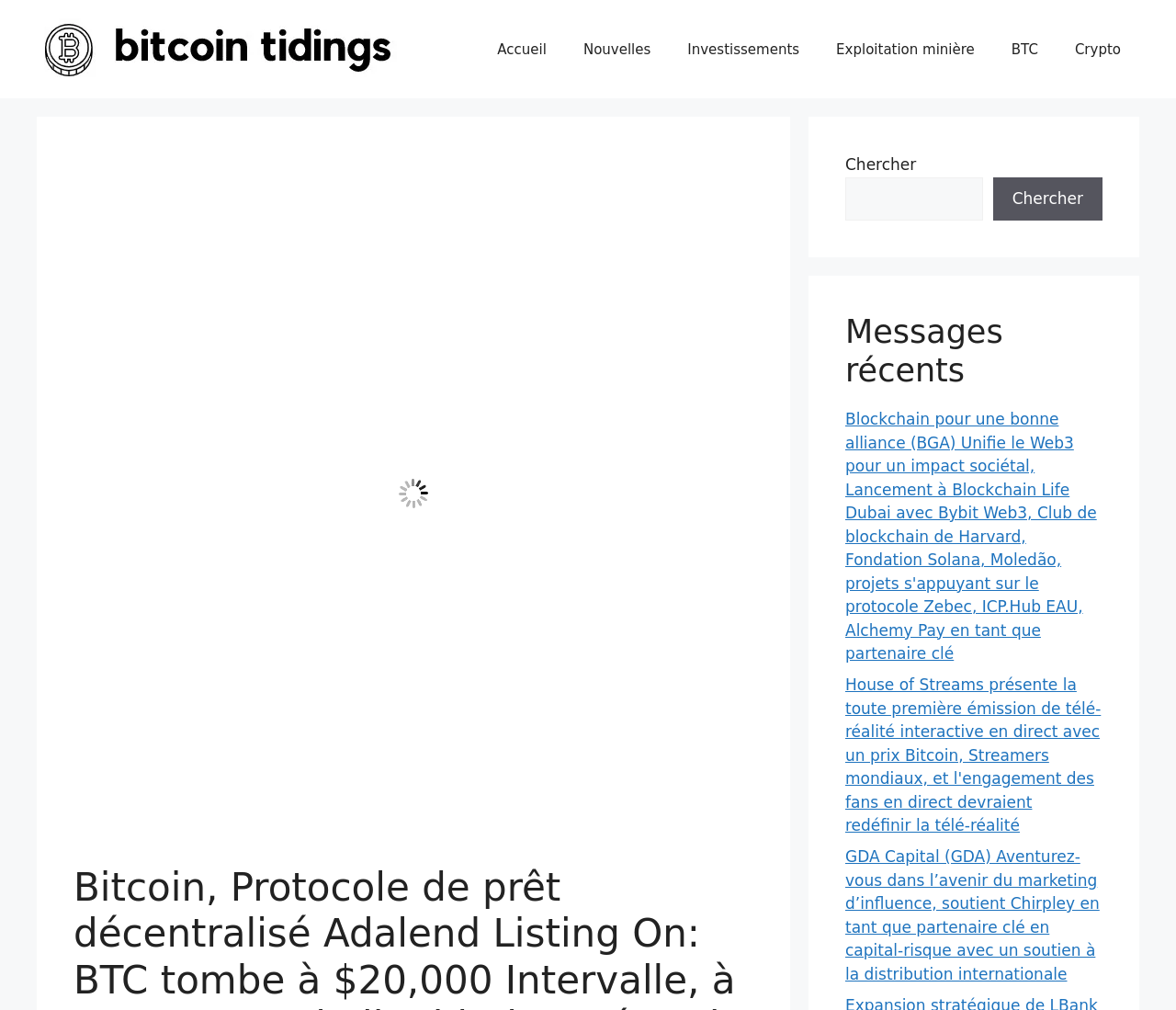Please find the bounding box coordinates of the element that must be clicked to perform the given instruction: "Go to the homepage". The coordinates should be four float numbers from 0 to 1, i.e., [left, top, right, bottom].

[0.407, 0.021, 0.48, 0.076]